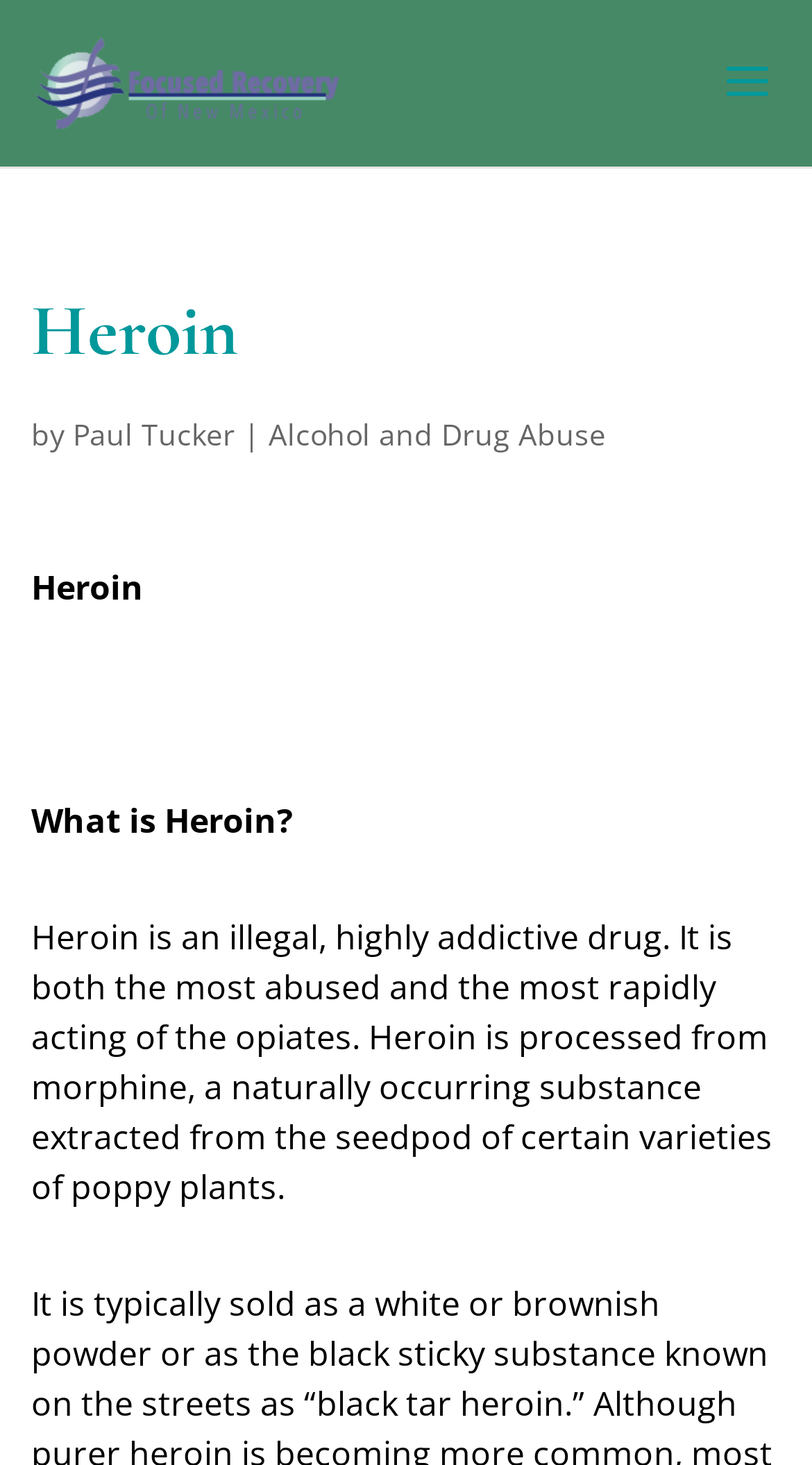Answer briefly with one word or phrase:
What is the topic of the article?

Heroin